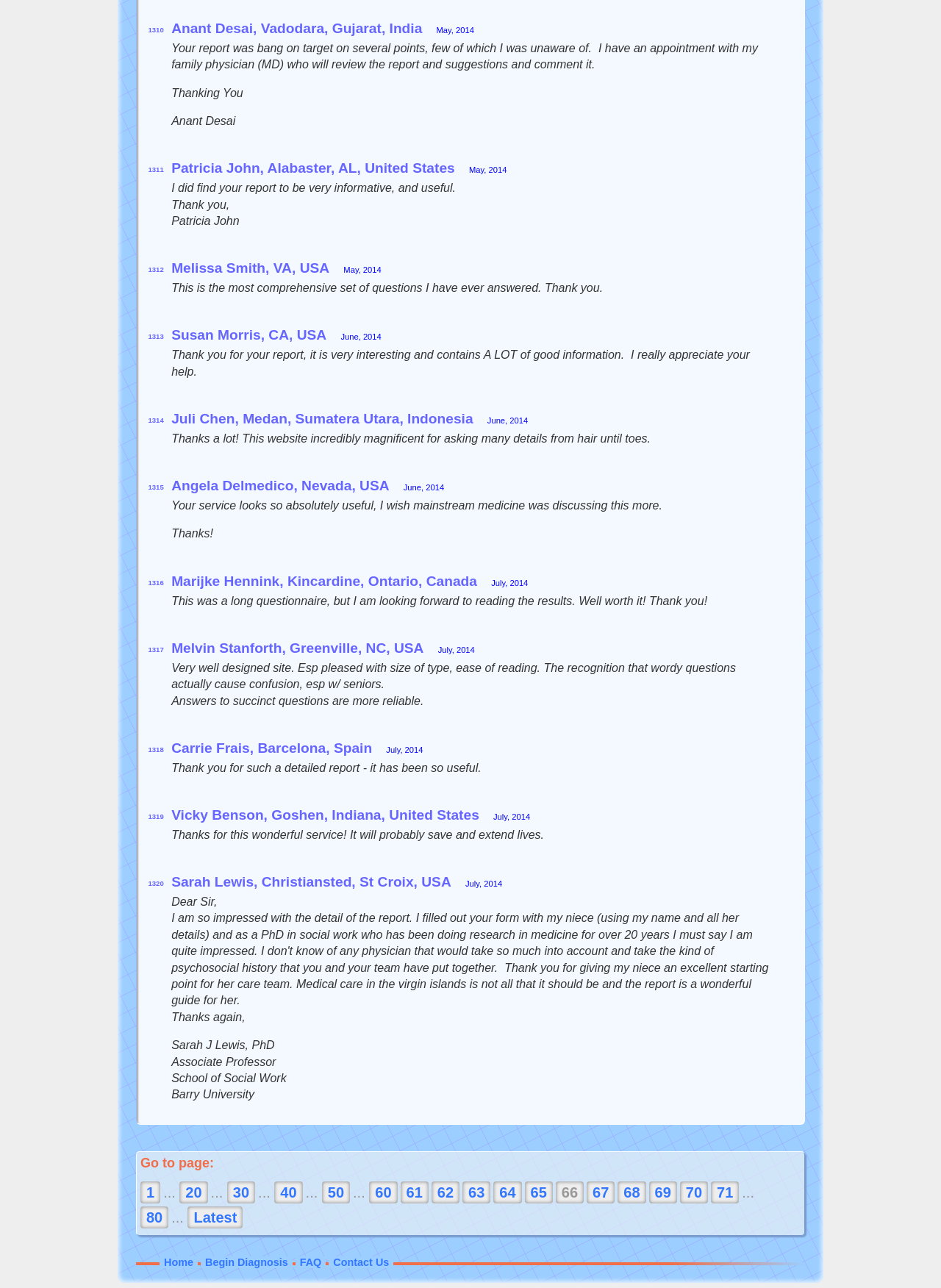Please specify the bounding box coordinates of the area that should be clicked to accomplish the following instruction: "Contact Us". The coordinates should consist of four float numbers between 0 and 1, i.e., [left, top, right, bottom].

[0.354, 0.975, 0.414, 0.984]